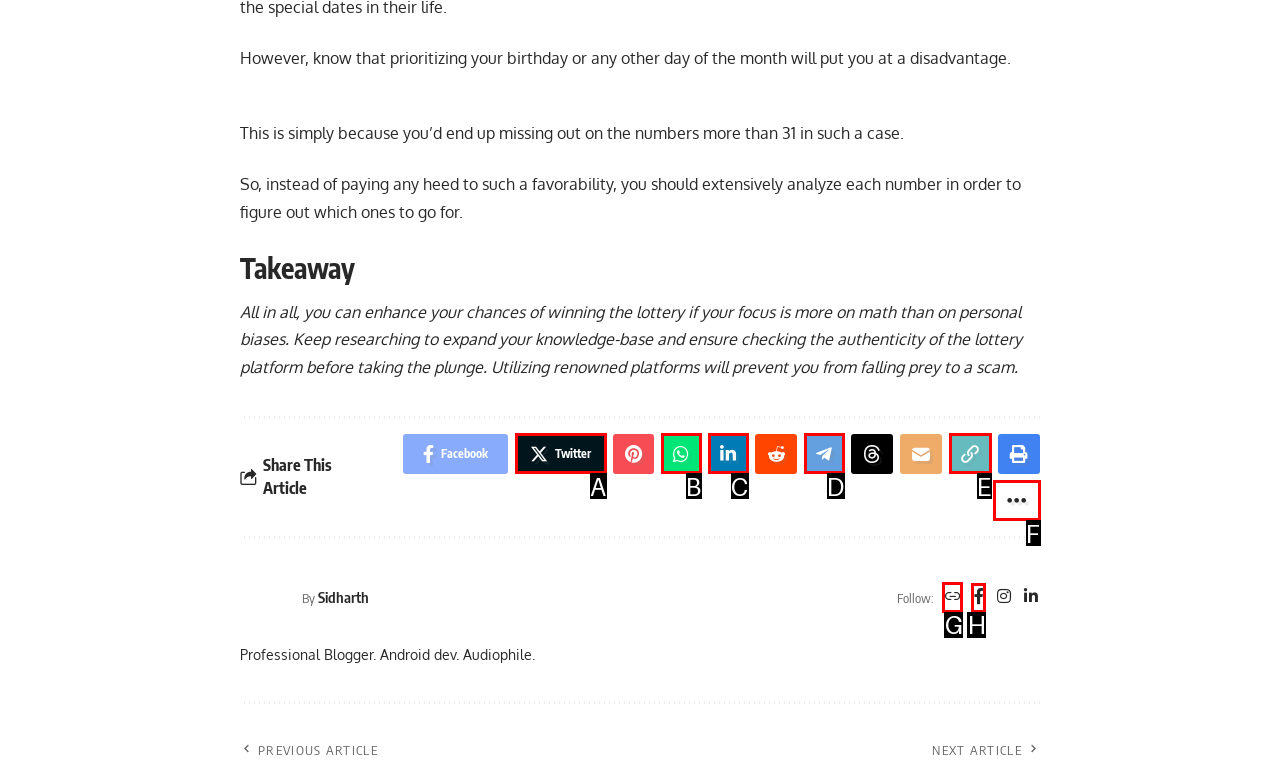Please indicate which HTML element to click in order to fulfill the following task: Visit the author's website Respond with the letter of the chosen option.

G